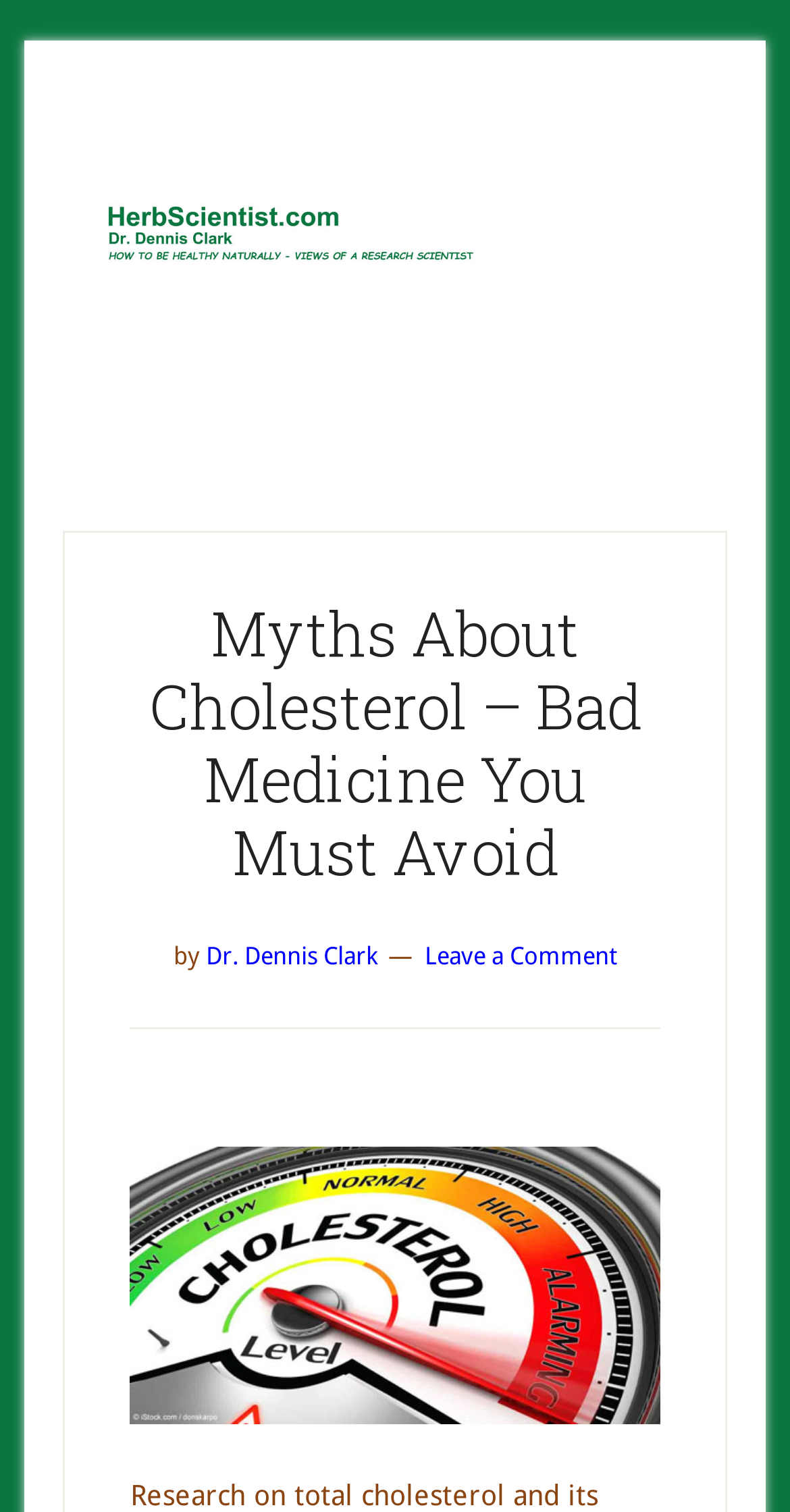Bounding box coordinates are specified in the format (top-left x, top-left y, bottom-right x, bottom-right y). All values are floating point numbers bounded between 0 and 1. Please provide the bounding box coordinate of the region this sentence describes: HerbScientist

[0.131, 0.08, 0.869, 0.228]